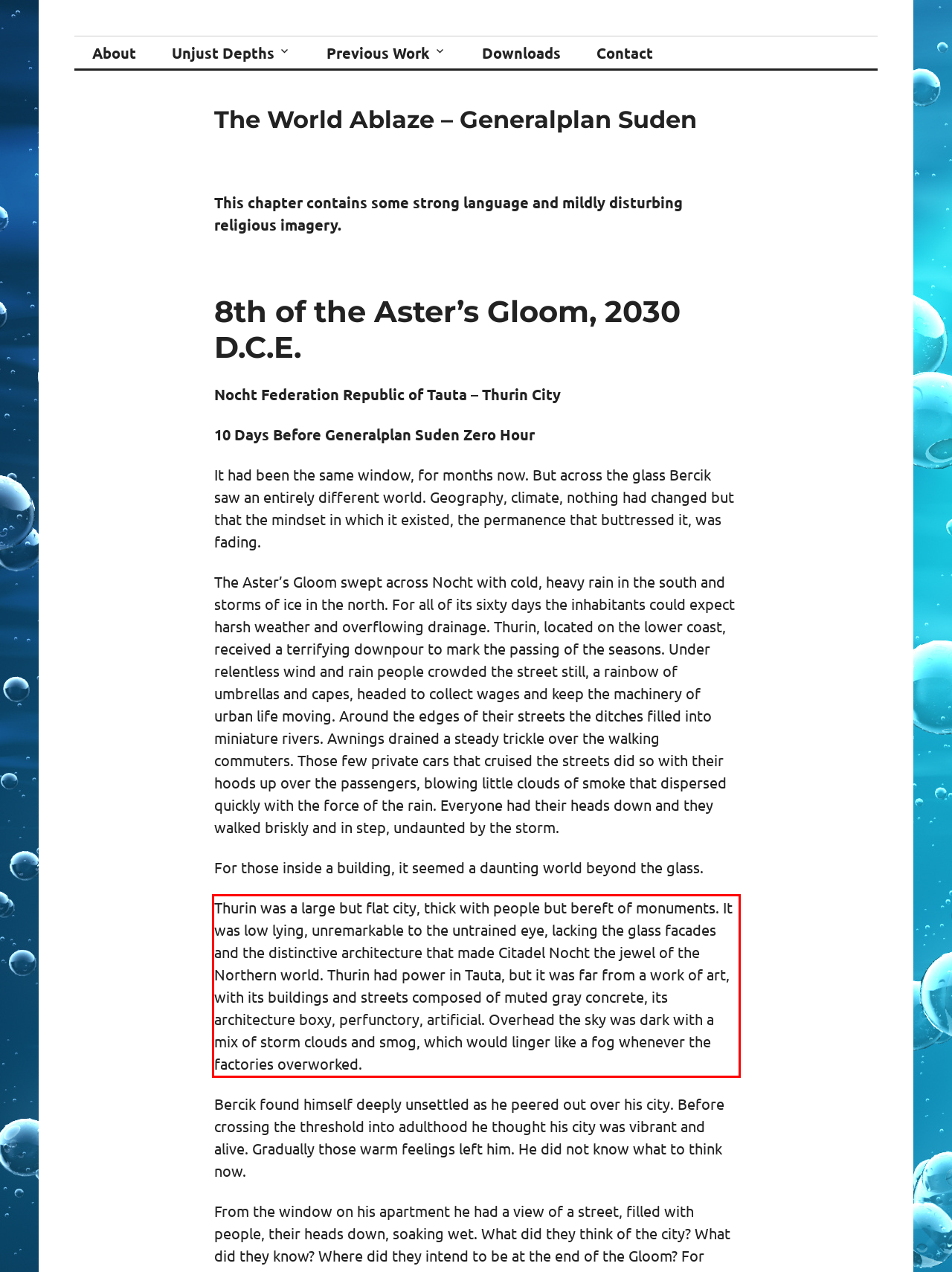Please extract the text content within the red bounding box on the webpage screenshot using OCR.

Thurin was a large but flat city, thick with people but bereft of monuments. It was low lying, unremarkable to the untrained eye, lacking the glass facades and the distinctive architecture that made Citadel Nocht the jewel of the Northern world. Thurin had power in Tauta, but it was far from a work of art, with its buildings and streets composed of muted gray concrete, its architecture boxy, perfunctory, artificial. Overhead the sky was dark with a mix of storm clouds and smog, which would linger like a fog whenever the factories overworked.